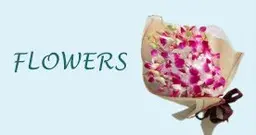Generate a comprehensive description of the image.

The image showcases a beautiful bouquet of flowers, elegantly arranged and wrapped in a soft brown paper. The vibrant blooms, featuring shades of pink, create a stunning visual appeal. To the left of the bouquet, the word "FLOWERS" is artistically rendered in an inviting green font, emphasizing the significance of floral gifts. This image likely symbolizes the perfect option for celebrating special occasions, particularly Mother's Day, reflecting a gesture of love and appreciation through the timeless gift of flowers.